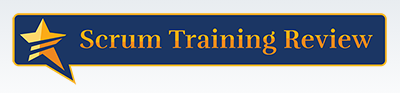Create a detailed narrative of what is happening in the image.

The image features a visually appealing banner for "Scrum Training Review." The design includes a prominent golden star emblem on the left side, symbolizing excellence and achievement in Scrum training. The background is a rich blue, which contrasts elegantly with the vibrant orange text that reads "Scrum Training Review." This visual branding effectively communicates the focus on quality training reviews in Scrum methodologies, appealing to individuals seeking to enhance their understanding and implementation of Scrum practices. The overall layout is clean and professional, inviting users to explore the content further.